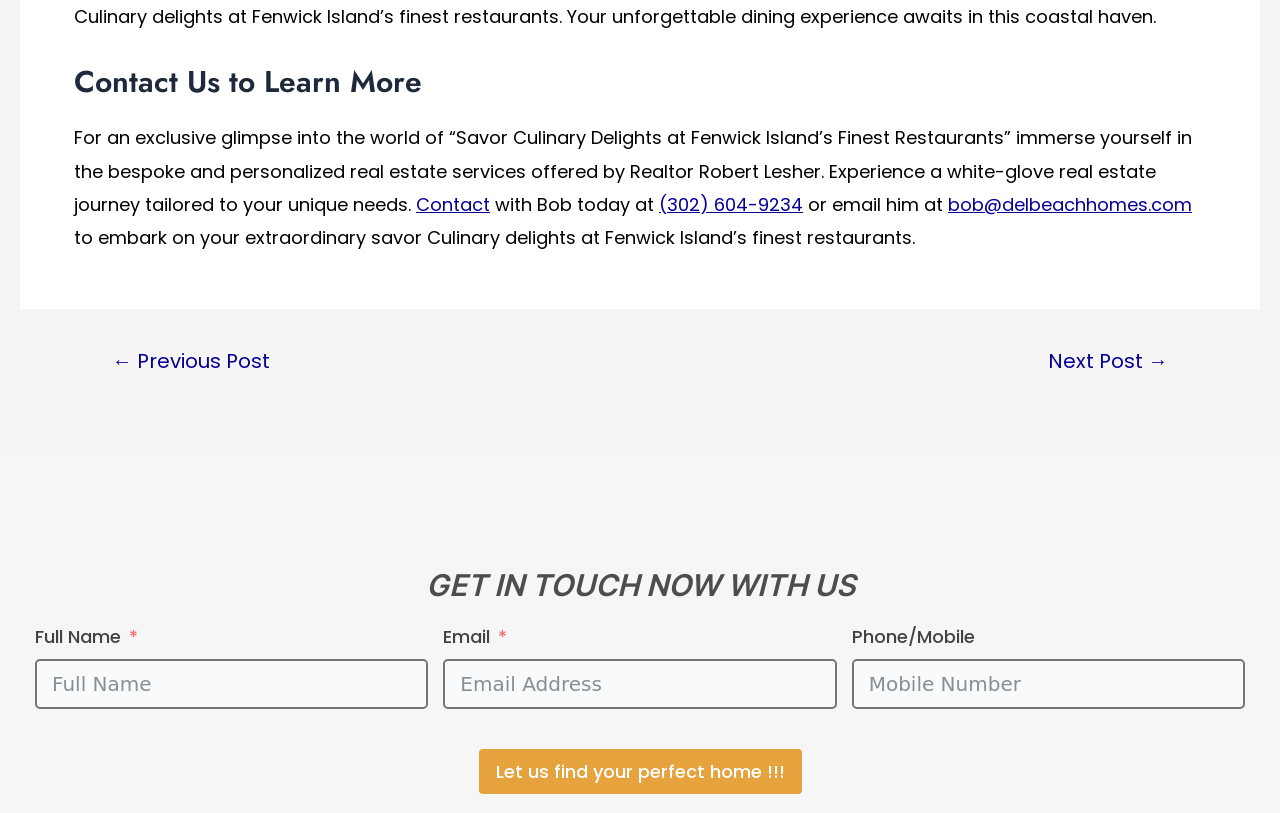What is the phone number to contact Bob?
Look at the image and answer with only one word or phrase.

(302) 604-9234